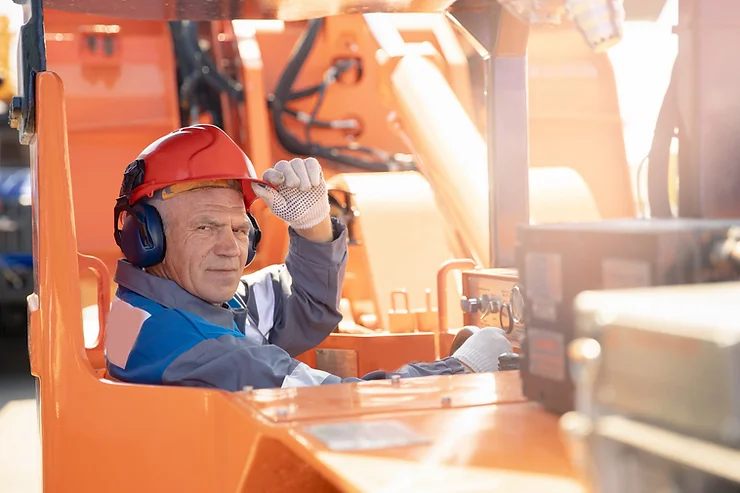Generate an in-depth description of the visual content.

The image depicts an older worker operating a construction vehicle, symbolizing the theme of "unretirement." Dressed in safety gear, including a bright red hard hat and ear protection, the man is seen adjusting his hat while seated in the operator's cabin. The setting is filled with the warm glow of sunlight, highlighting the machinery around him, which is primarily orange, indicative of construction equipment. This visual resonates with the growing trend of older individuals returning to the workforce amid economic challenges, particularly against the backdrop of the recent cost-of-living crisis. The scene reflects both resilience and adaptability as more seniors re-enter the job market, seeking stability and purpose.